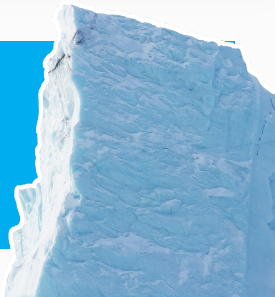Kindly respond to the following question with a single word or a brief phrase: 
What does the image likely symbolize?

Challenges and intrigue of glacial environments